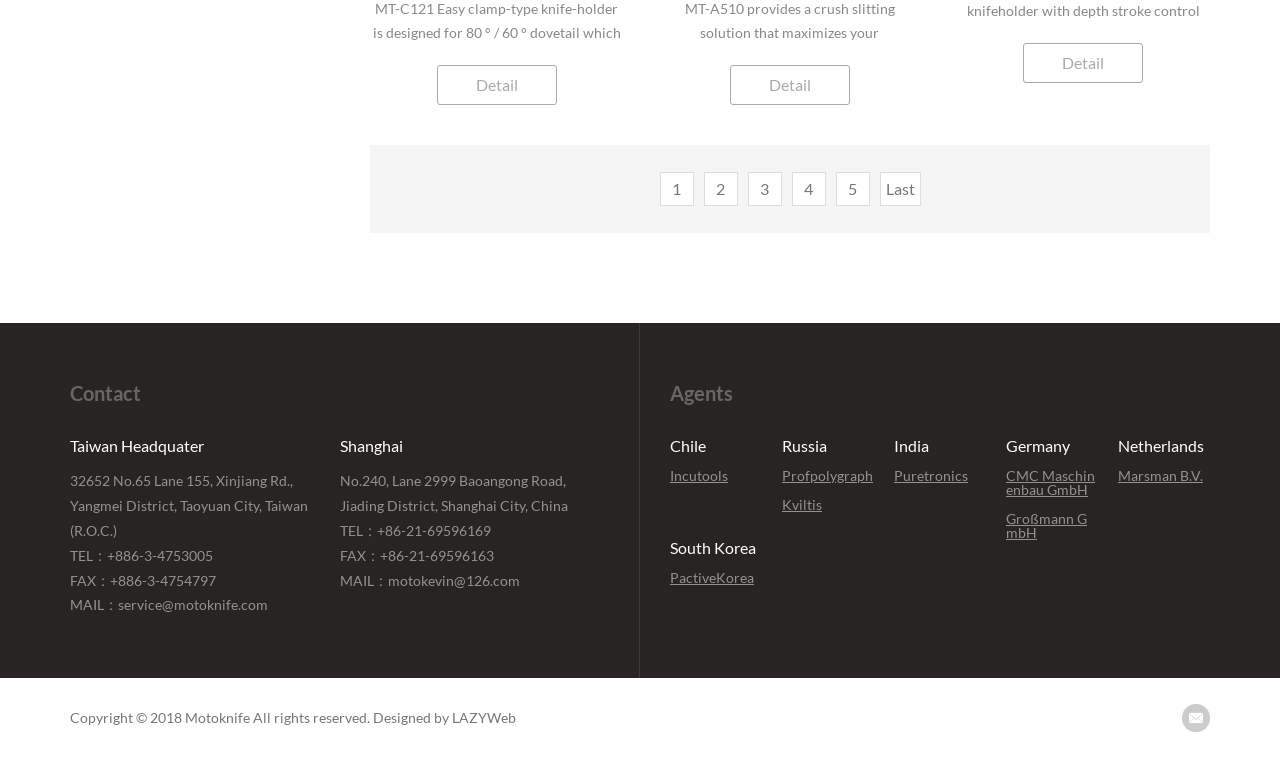Refer to the image and provide a thorough answer to this question:
What is the product name described on this page?

The product name is mentioned in the first StaticText element, which describes the MT-C121 Easy clamp-type knife-holder.